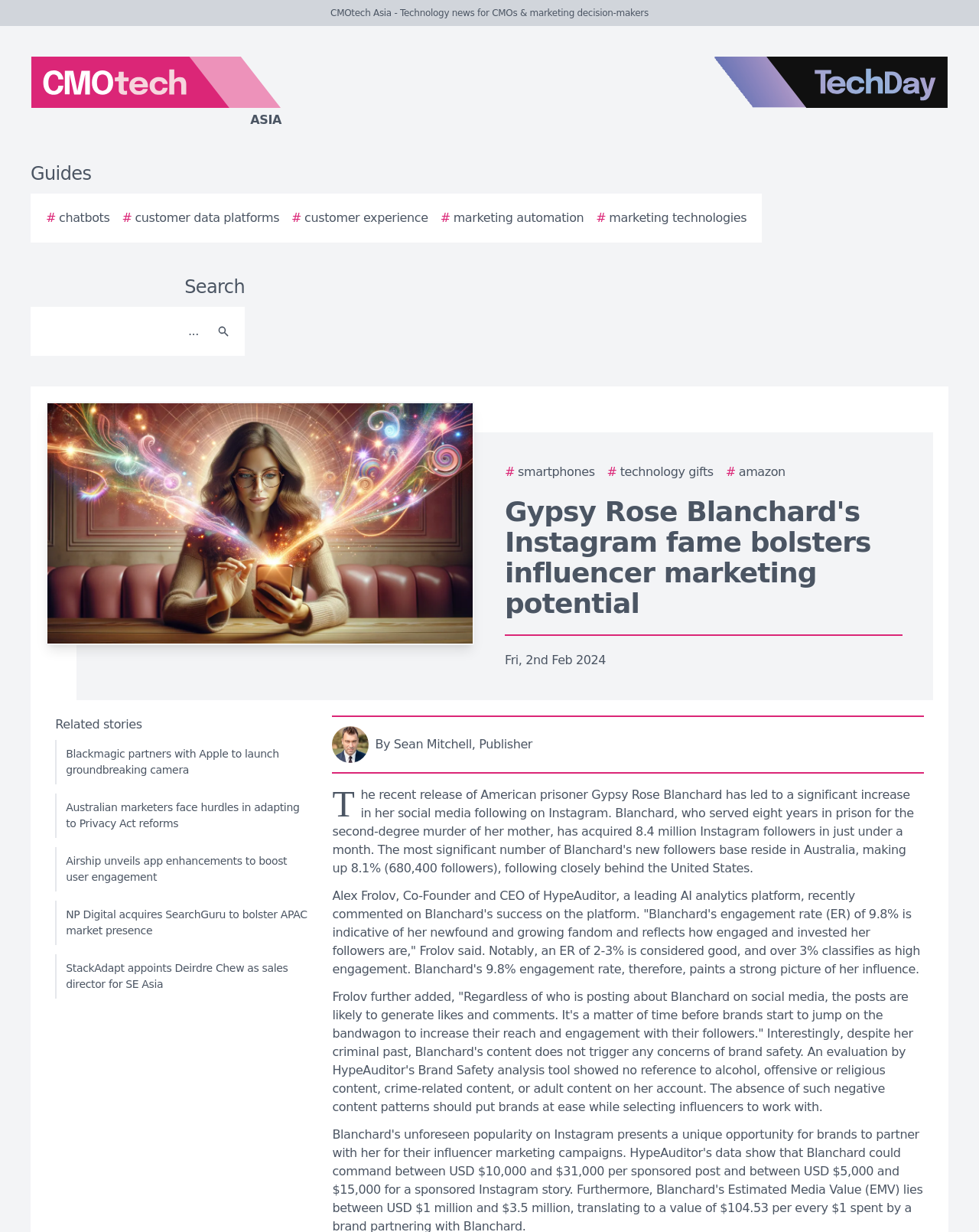Please identify the bounding box coordinates of the region to click in order to complete the given instruction: "Search for something". The coordinates should be four float numbers between 0 and 1, i.e., [left, top, right, bottom].

[0.038, 0.254, 0.212, 0.284]